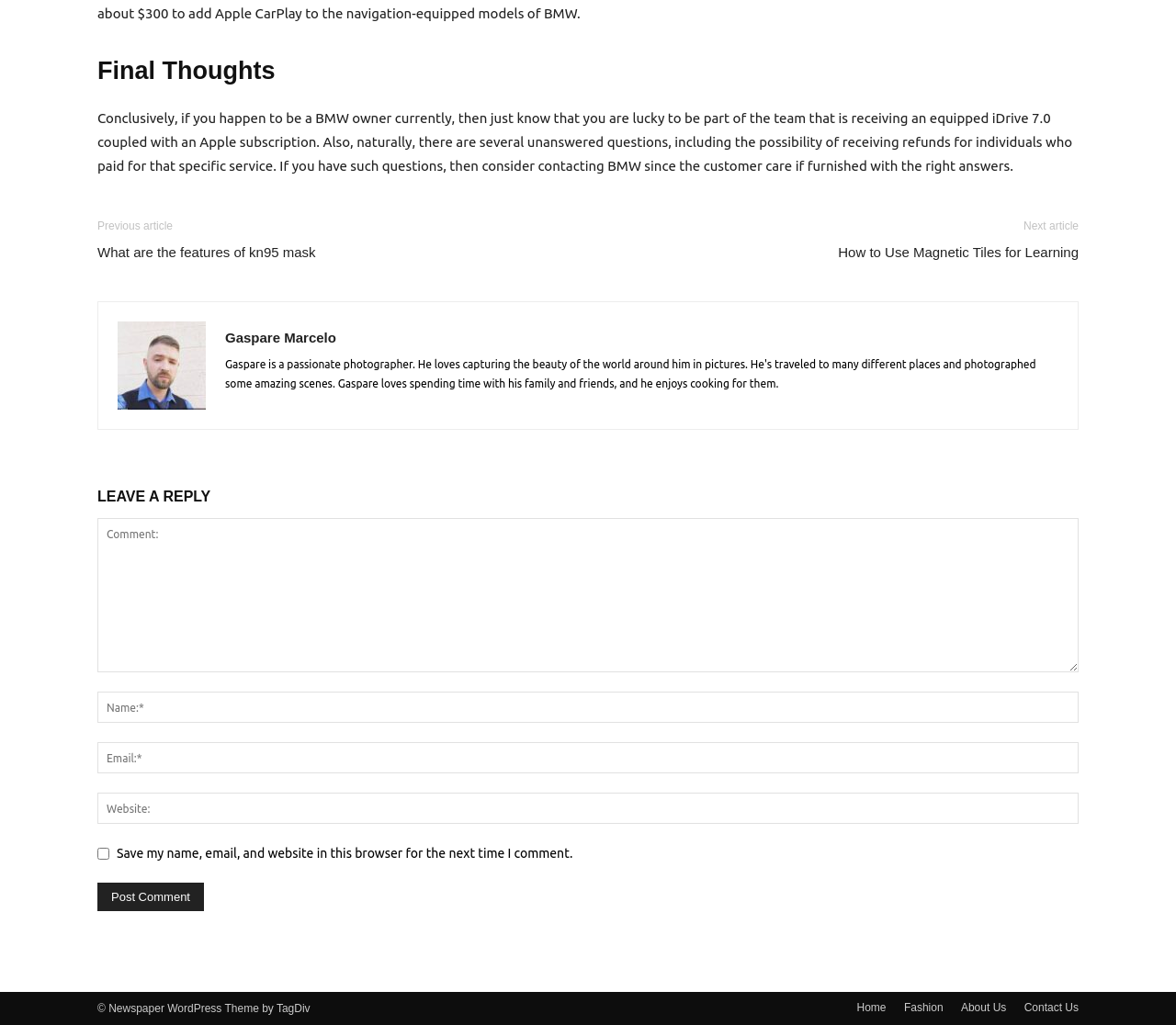Specify the bounding box coordinates for the region that must be clicked to perform the given instruction: "Go to the home page".

[0.729, 0.975, 0.754, 0.991]